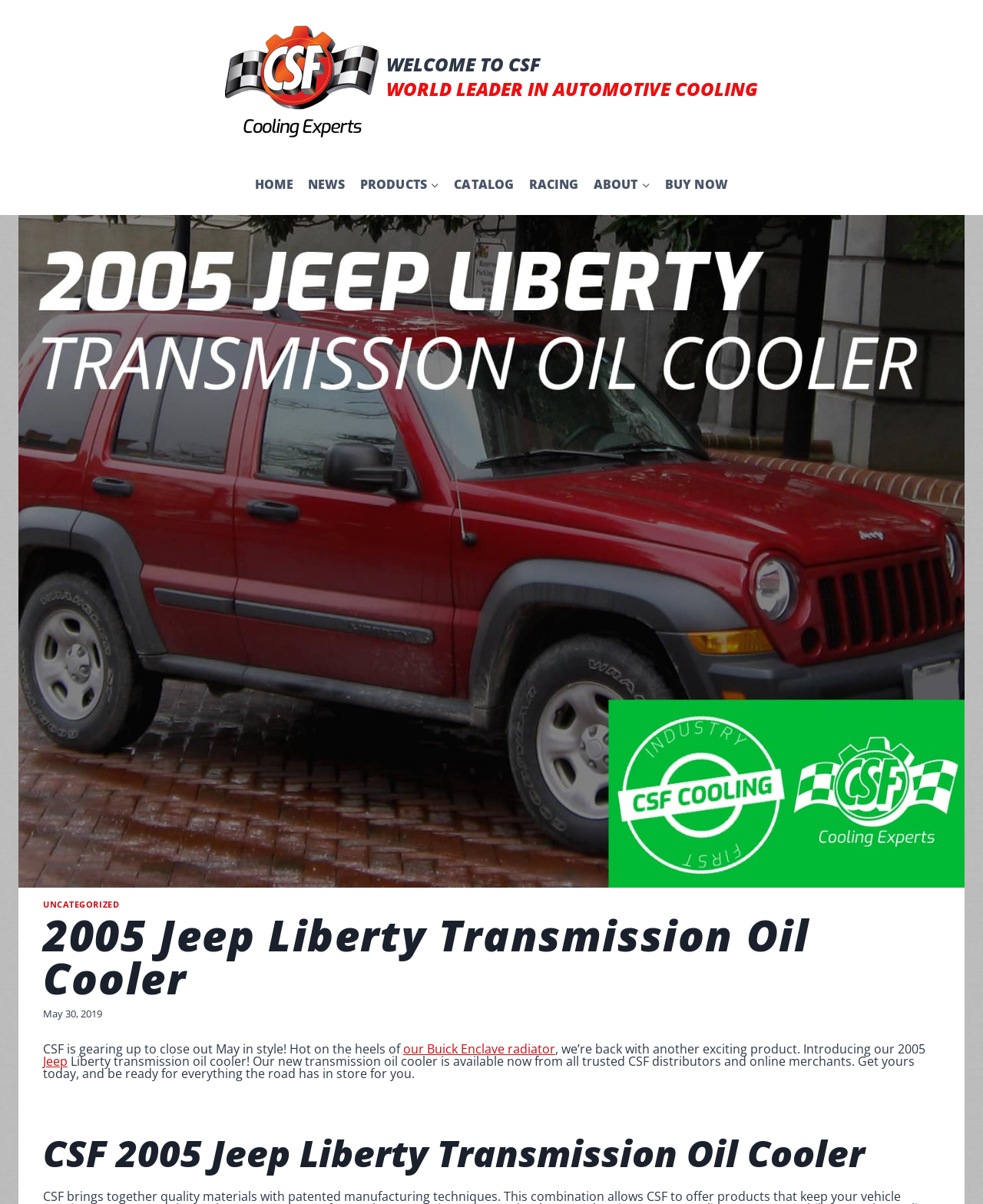Identify the first-level heading on the webpage and generate its text content.

2005 Jeep Liberty Transmission Oil Cooler